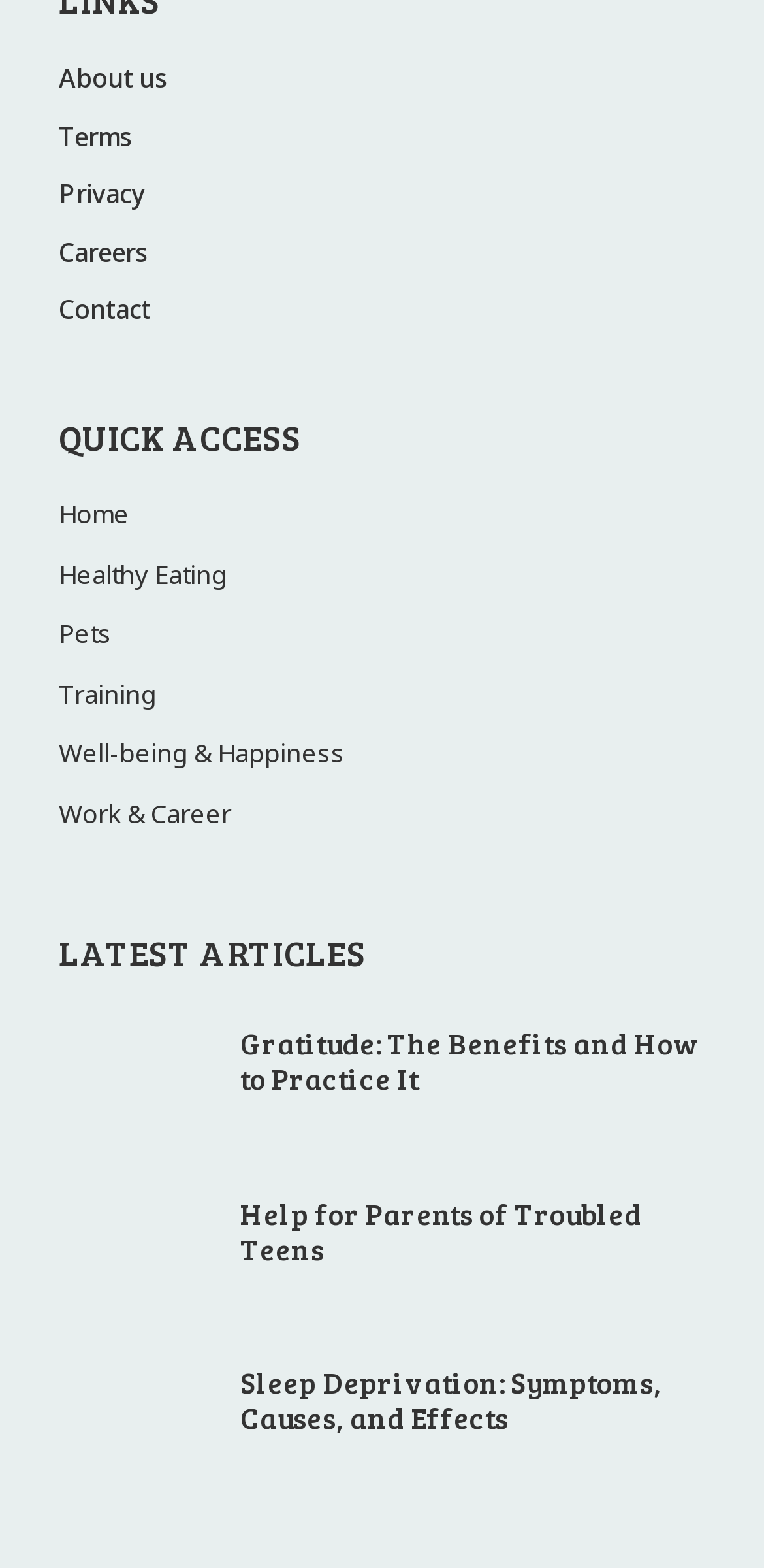How many main categories are available under 'QUICK ACCESS'?
Respond with a short answer, either a single word or a phrase, based on the image.

5